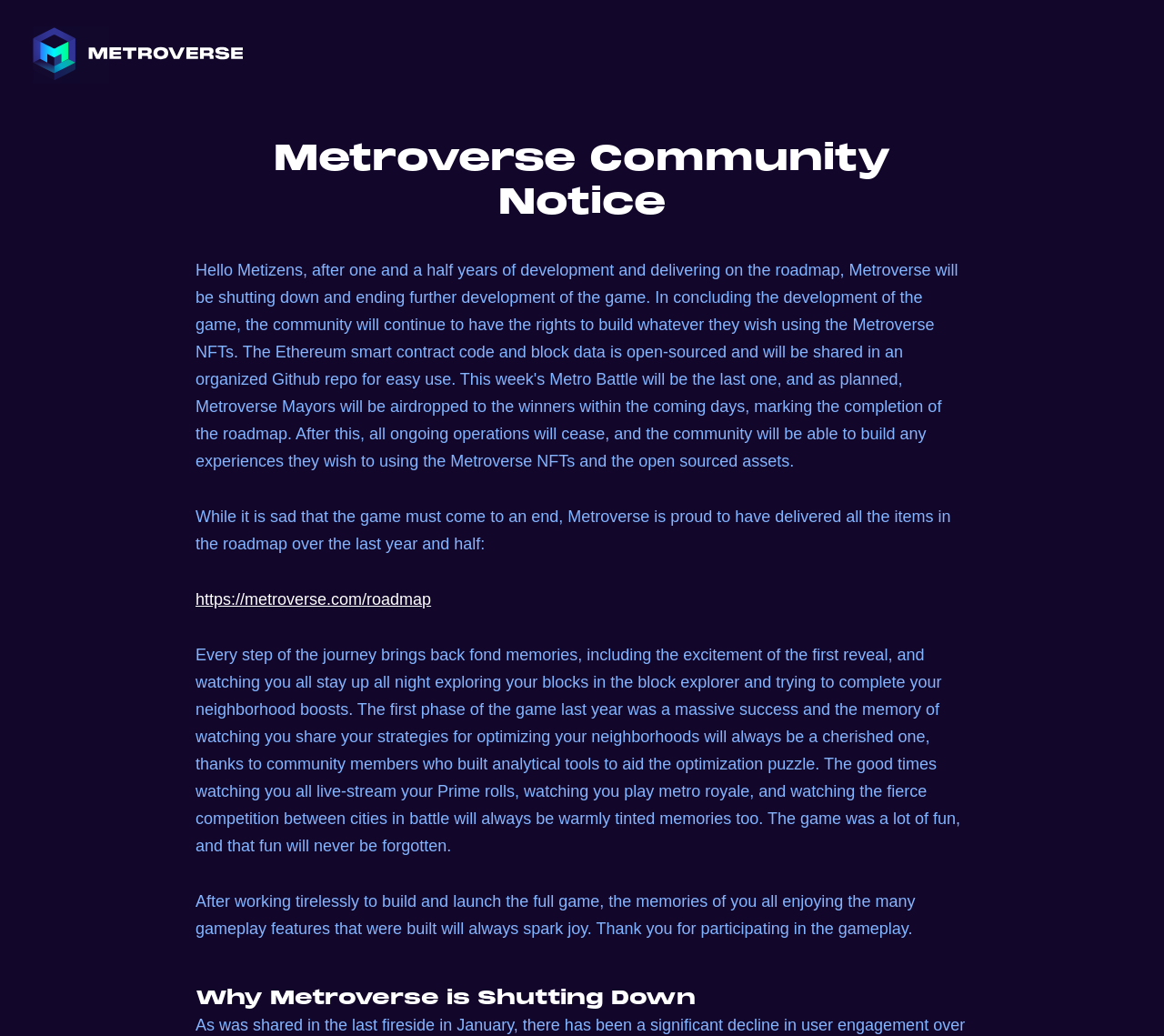What is the game being referred to?
Refer to the image and provide a one-word or short phrase answer.

Metroverse